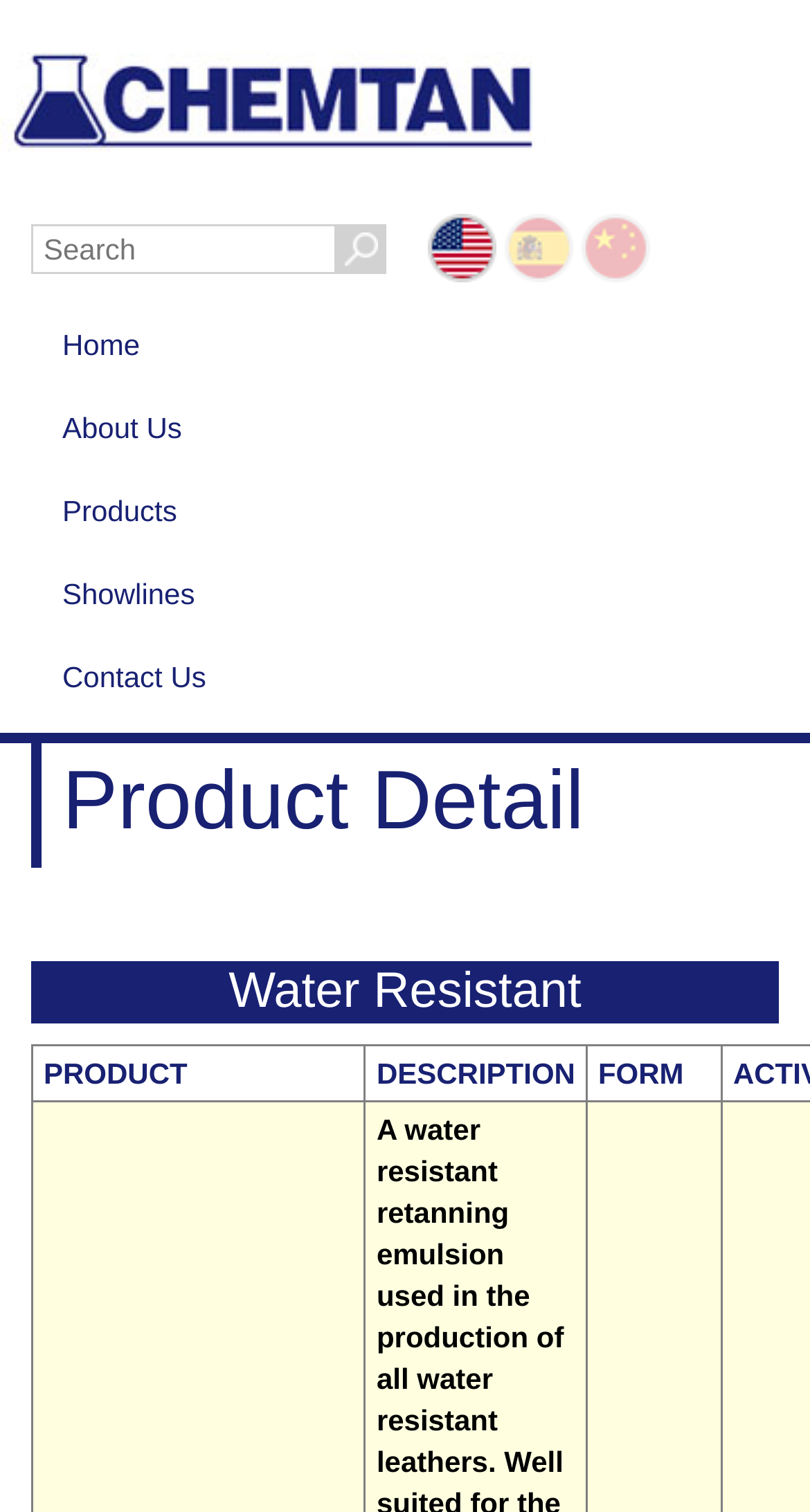Carefully observe the image and respond to the question with a detailed answer:
What type of information is presented in the table?

The presence of column headers 'PRODUCT', 'DESCRIPTION', and 'FORM' suggests that the table is presenting product details, such as product names, descriptions, and forms or types.